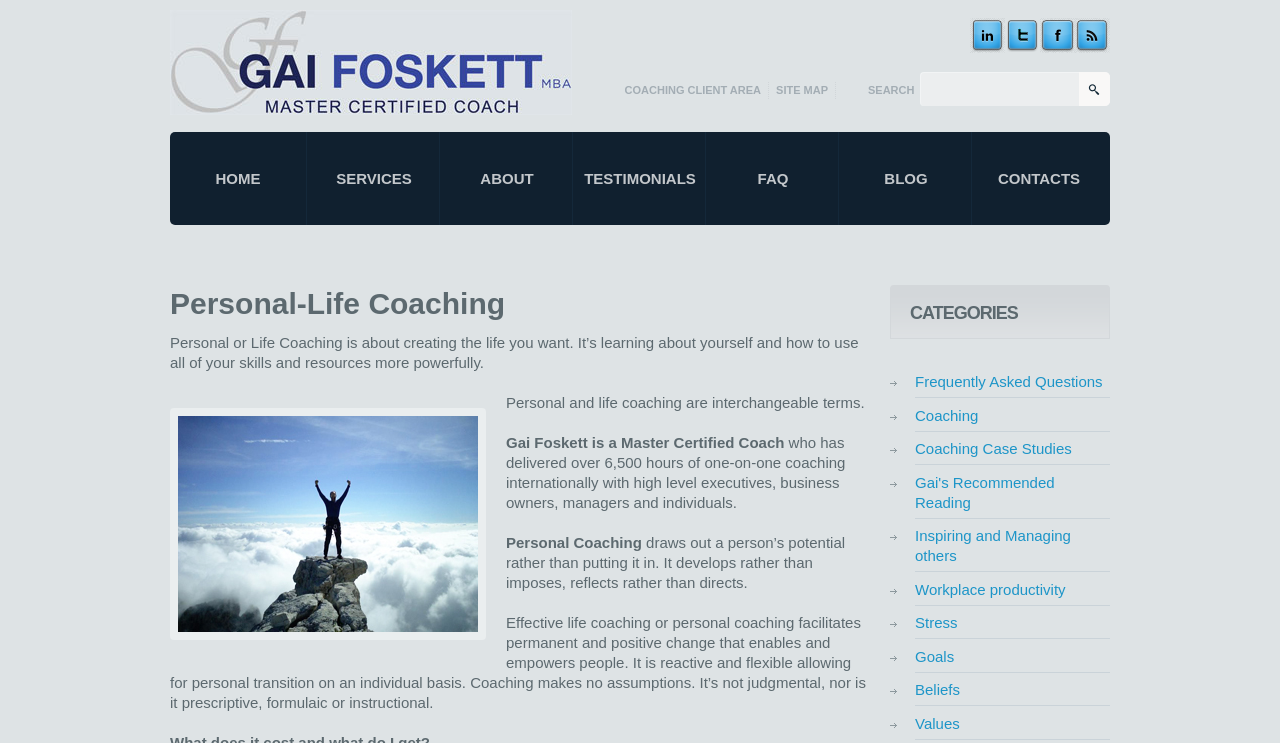What is the primary topic of the webpage?
Please respond to the question with as much detail as possible.

The webpage is primarily about personal-life coaching, which is evident from the title, headings, and content of the webpage, including the description of personal-life coaching and the services provided by Gai Foskett.